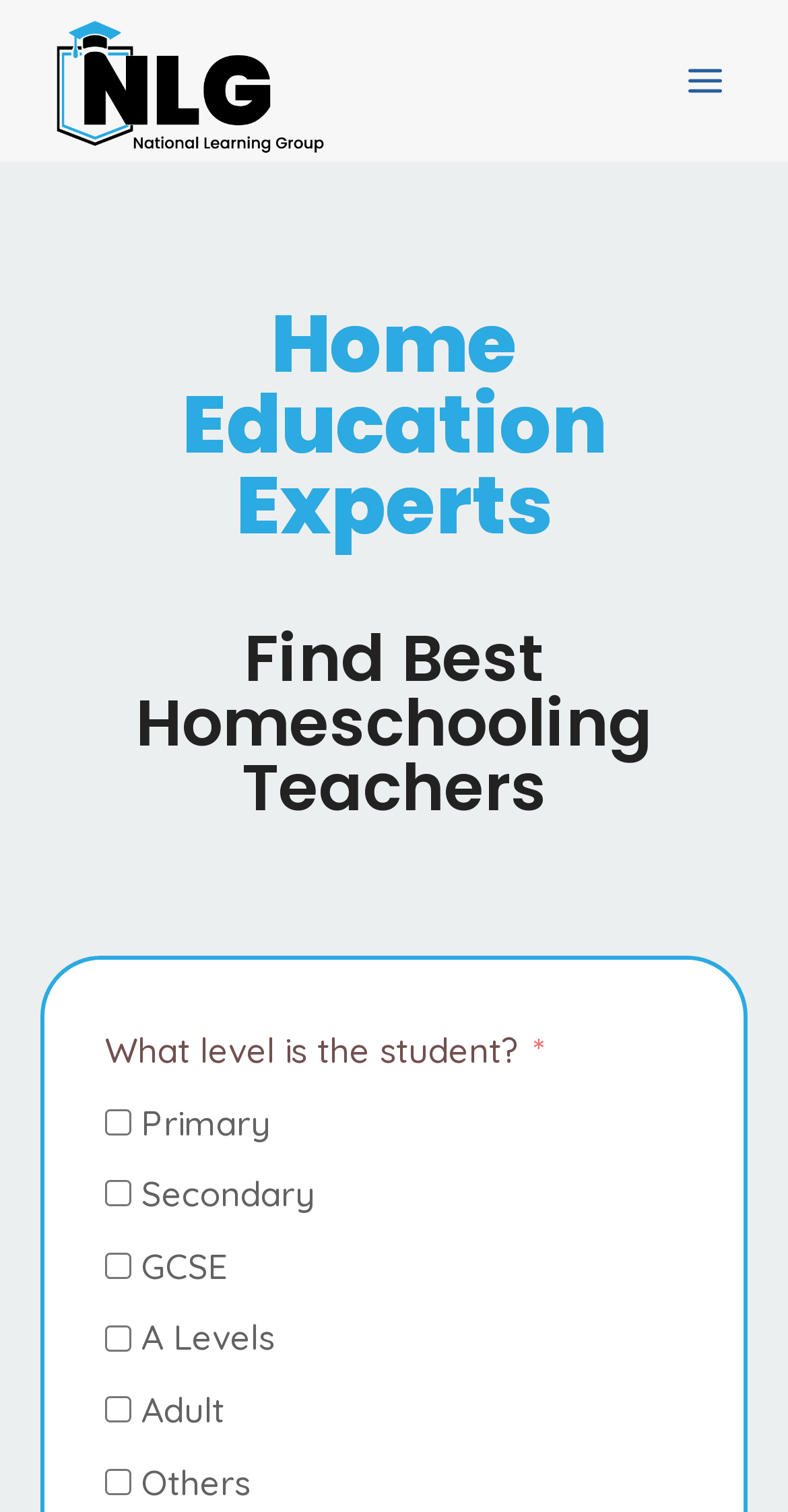Carefully observe the image and respond to the question with a detailed answer:
What type of tuition is offered?

The OCR text of the 'Find a Tutor Near Me' link mentions 'One-to-One Private Tuition', indicating that this is the type of tuition service offered by the webpage.